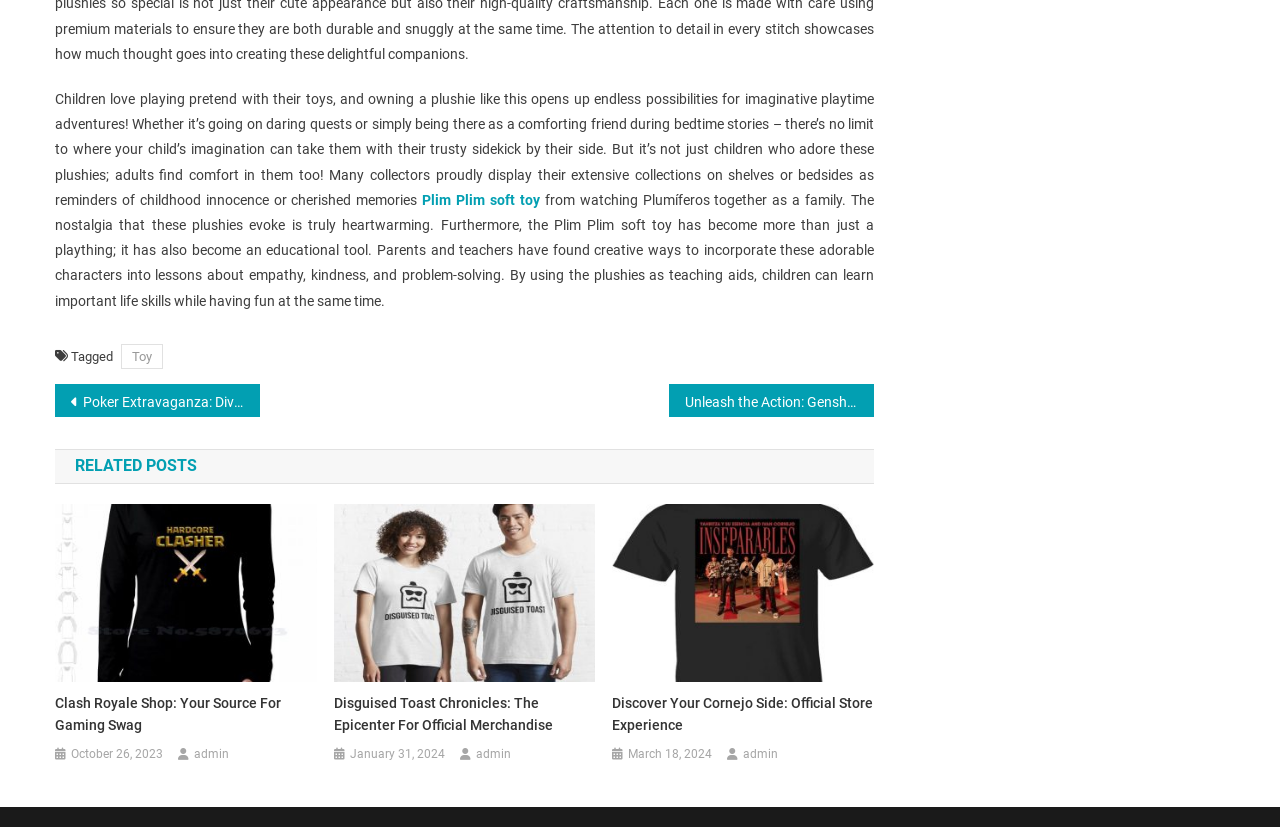Please determine the bounding box coordinates of the element to click in order to execute the following instruction: "Click on the 'Plim Plim soft toy' link". The coordinates should be four float numbers between 0 and 1, specified as [left, top, right, bottom].

[0.33, 0.232, 0.422, 0.251]